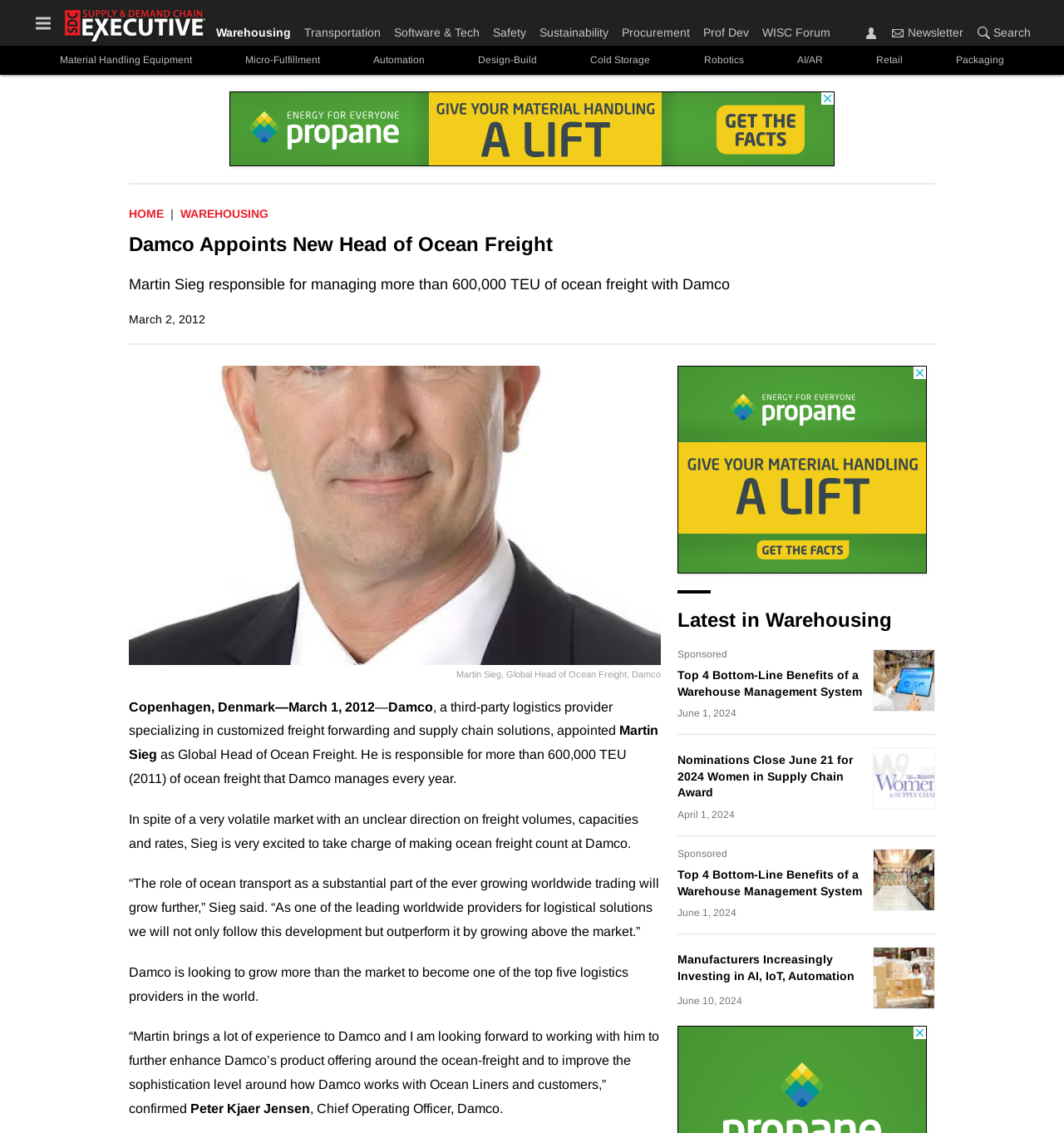Locate the bounding box coordinates of the area you need to click to fulfill this instruction: 'Sign In'. The coordinates must be in the form of four float numbers ranging from 0 to 1: [left, top, right, bottom].

[0.812, 0.02, 0.831, 0.037]